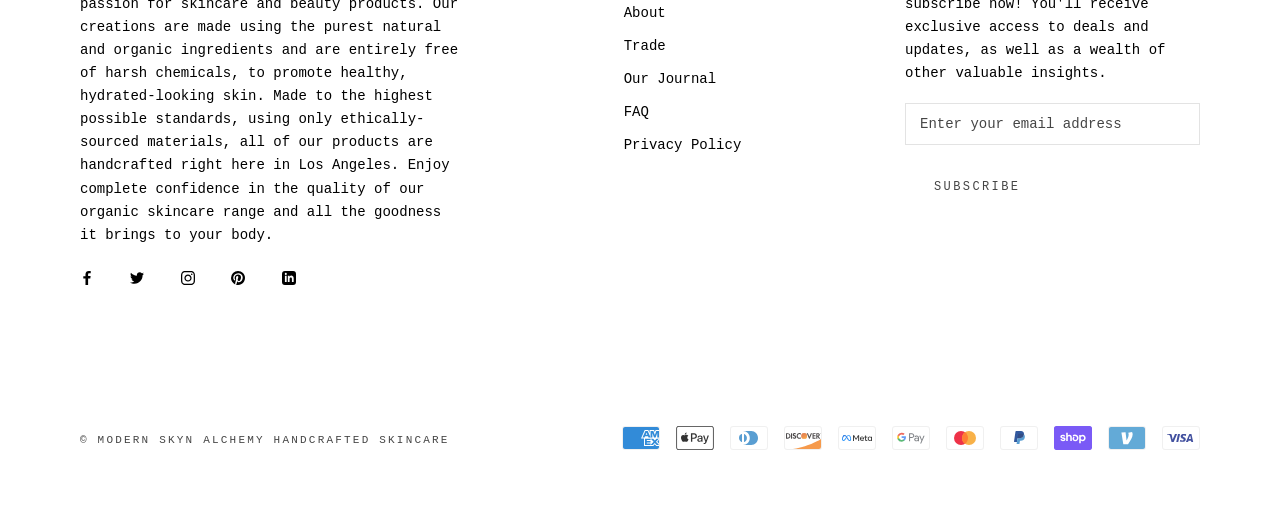Predict the bounding box of the UI element based on the description: "About". The coordinates should be four float numbers between 0 and 1, formatted as [left, top, right, bottom].

[0.487, 0.005, 0.579, 0.047]